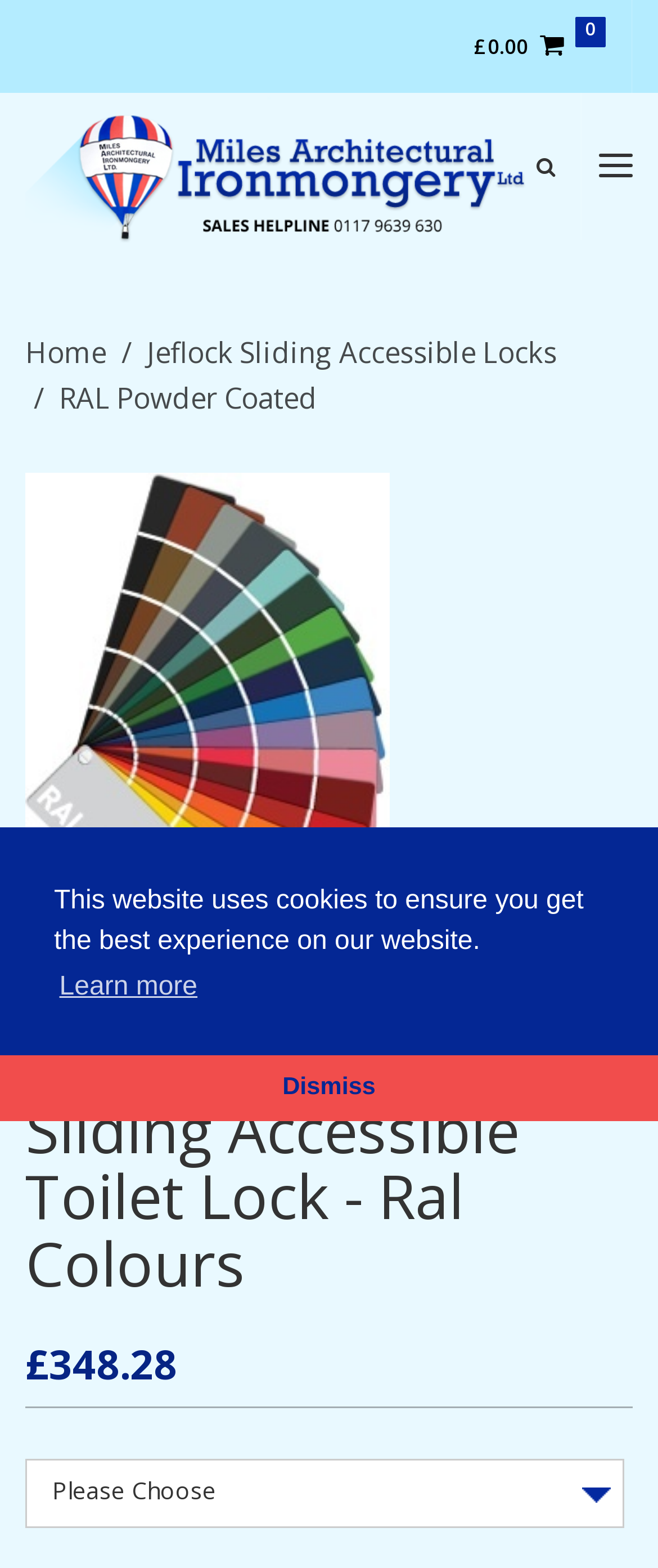Show me the bounding box coordinates of the clickable region to achieve the task as per the instruction: "Explore Modeling Emotional Intelligence".

None